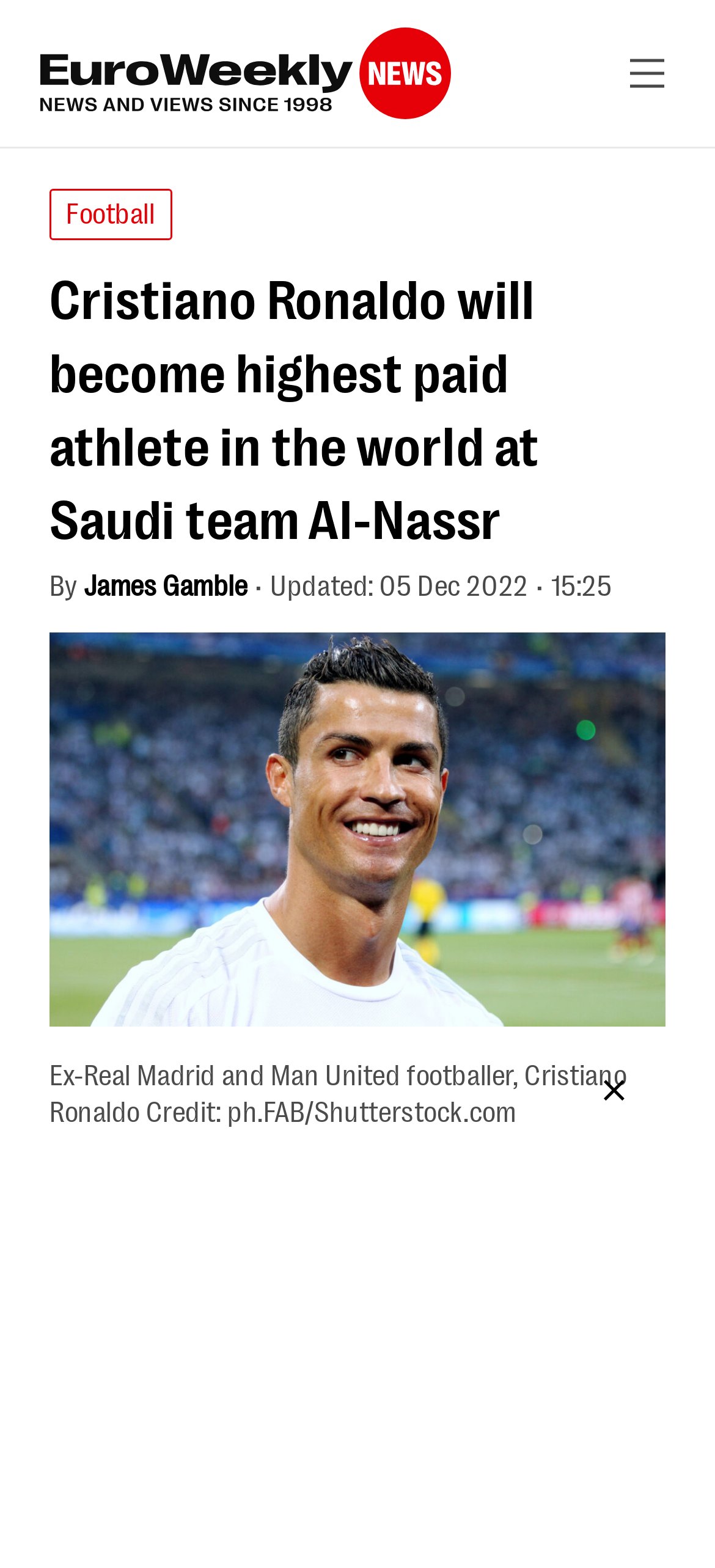Please extract the title of the webpage.

Cristiano Ronaldo will become highest paid athlete in the world at Saudi team Al-Nassr